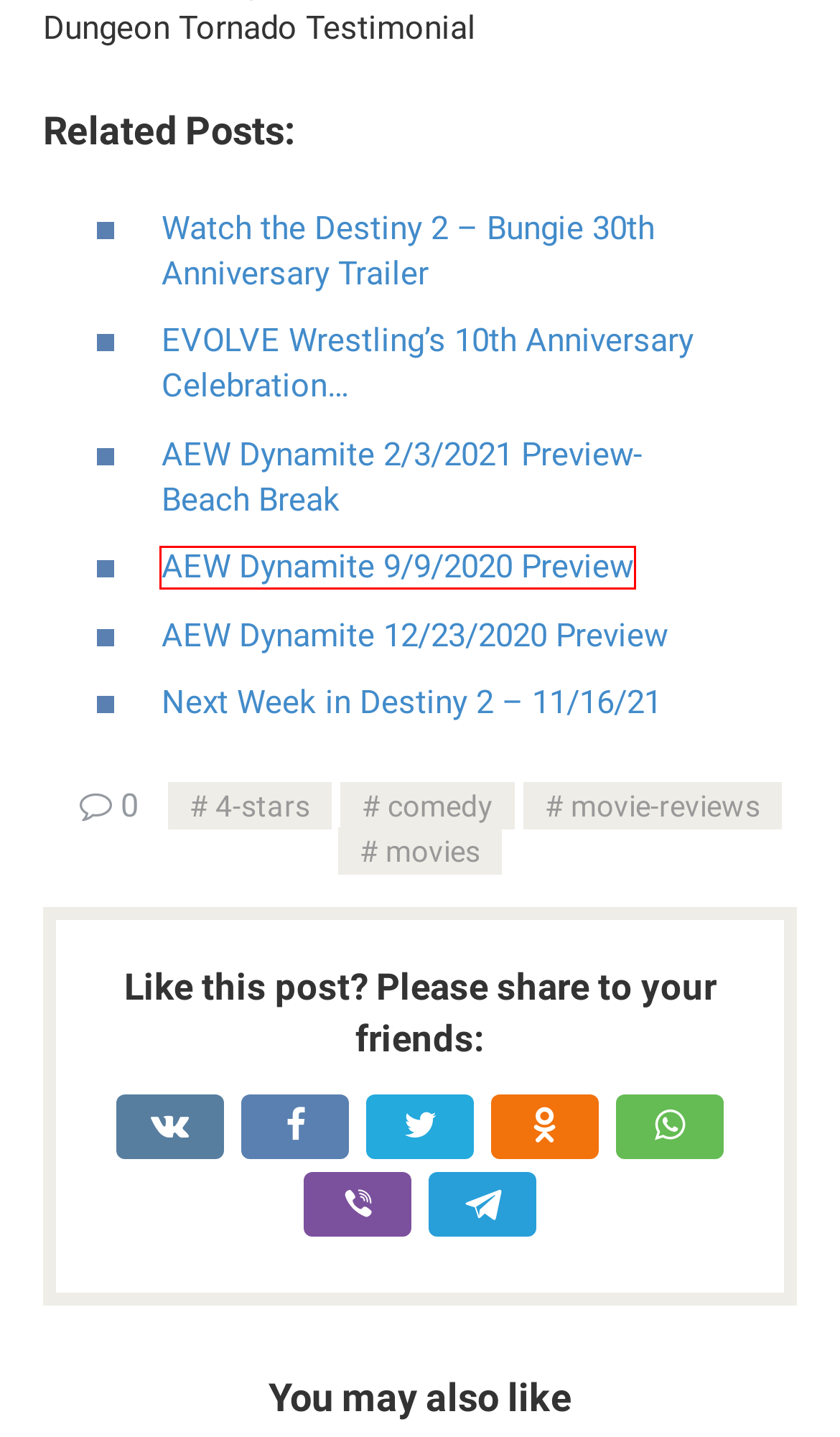Provided is a screenshot of a webpage with a red bounding box around an element. Select the most accurate webpage description for the page that appears after clicking the highlighted element. Here are the candidates:
A. Next Week in Destiny 2 – 11/16/21 - Vortainment
B. Watch the Destiny 2 – Bungie 30th Anniversary Trailer - Vortainment
C. AEW Dynamite 2/3/2021 Preview- Beach Break - Vortainment
D. AEW Dynamite 9/9/2020 Preview - Vortainment
E. movies - Vortainment
F. 4-stars - Vortainment
G. comedy - Vortainment
H. movie-reviews - Vortainment

D